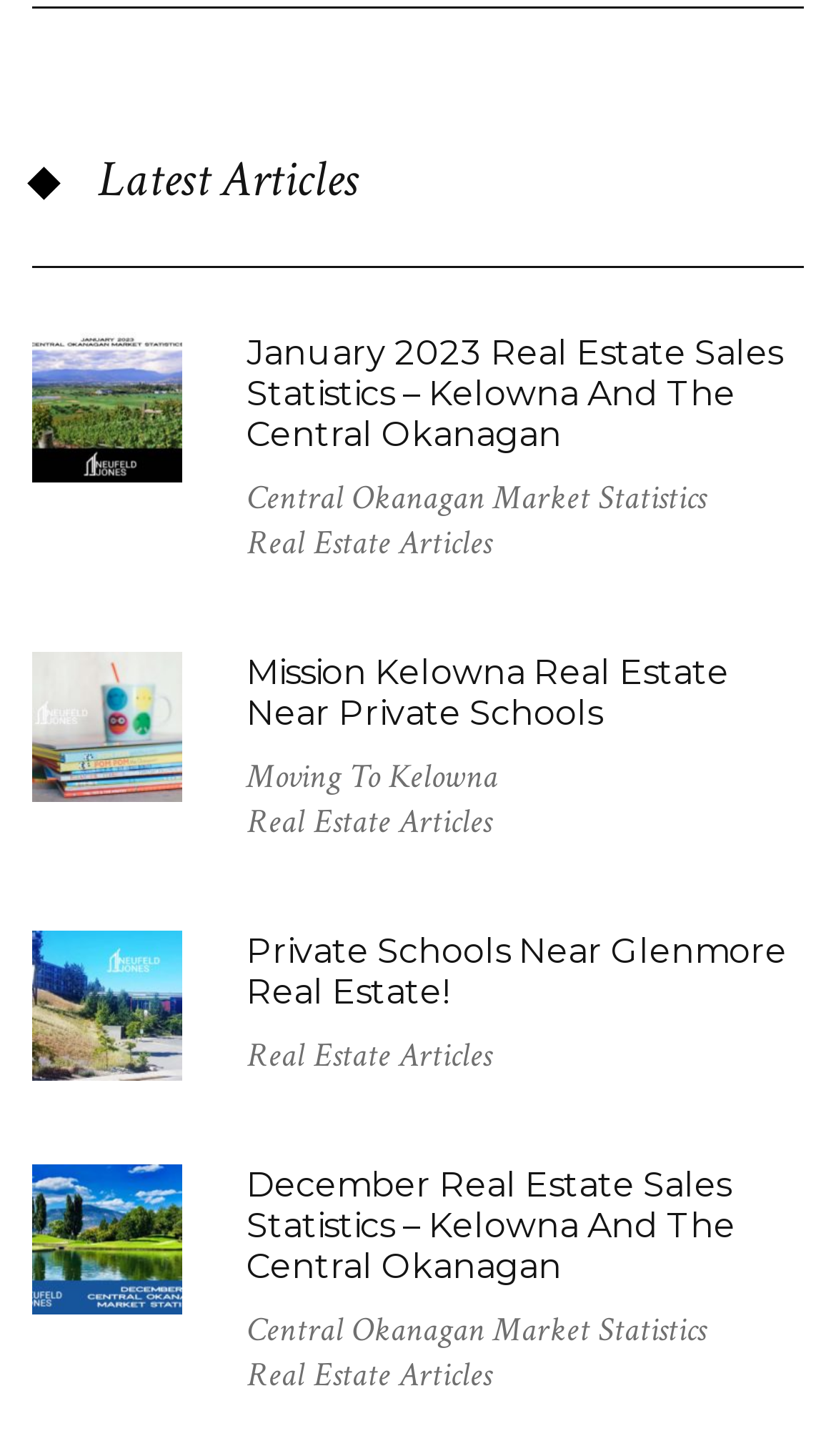Please study the image and answer the question comprehensively:
How many articles are listed on this page?

I counted the number of links with headings and images, which are likely to be articles, and found 8 of them.